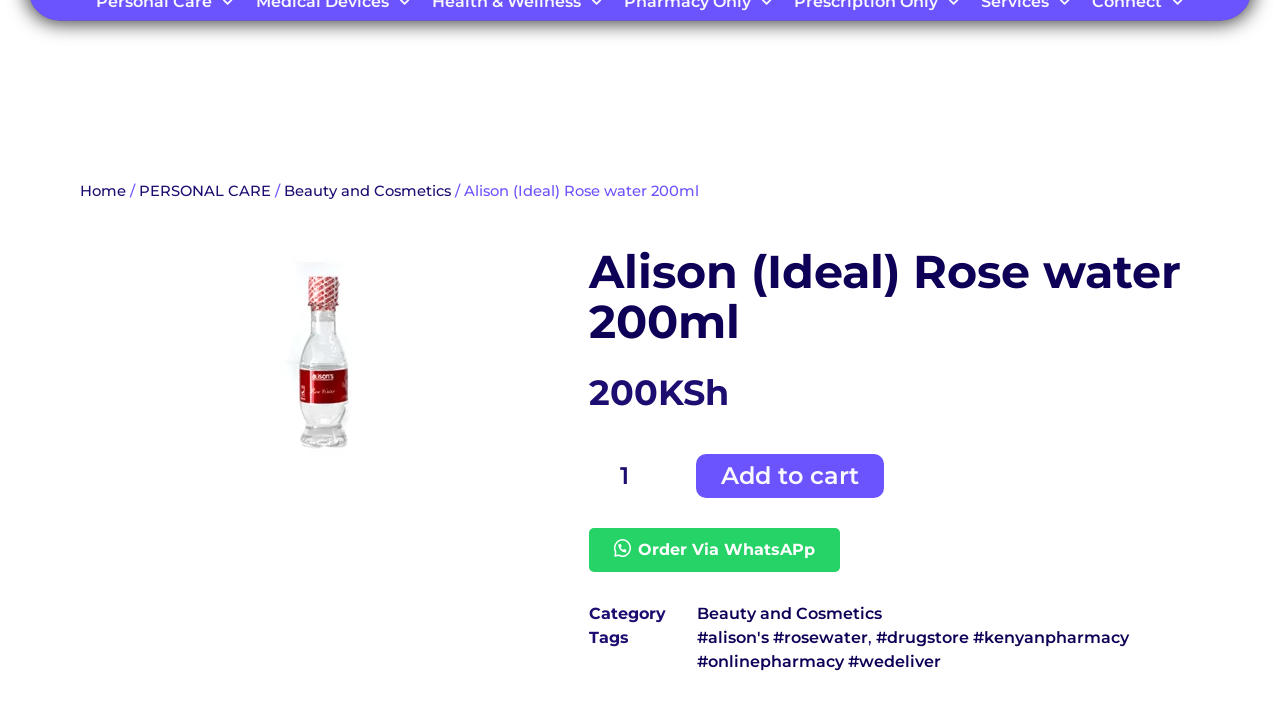What is the category of the product?
Answer with a single word or short phrase according to what you see in the image.

Beauty and Cosmetics